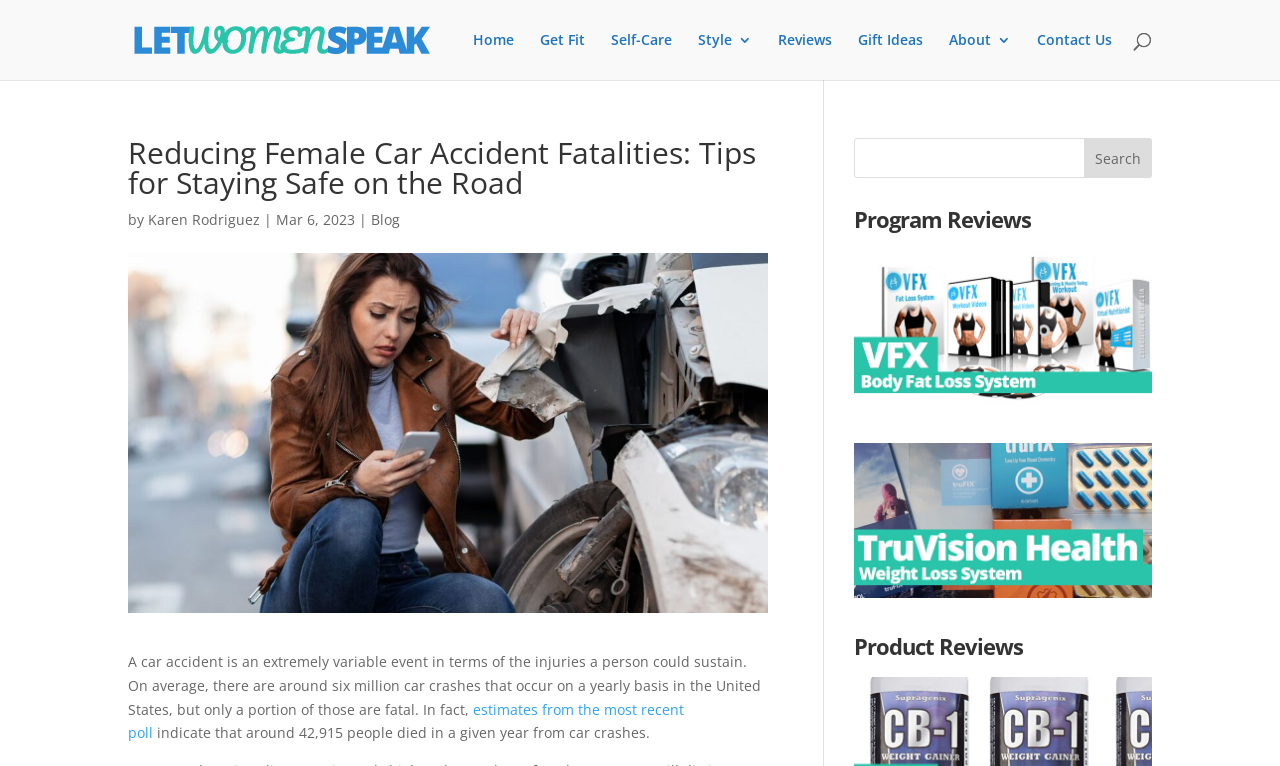How many links are there in the top navigation bar?
Examine the webpage screenshot and provide an in-depth answer to the question.

The top navigation bar can be found at the top of the webpage, and it contains links to different sections of the website. By counting the links, we can see that there are 8 links in total, namely 'Home', 'Get Fit', 'Self-Care', 'Style 3', 'Reviews', 'Gift Ideas', 'About 3', and 'Contact Us'.